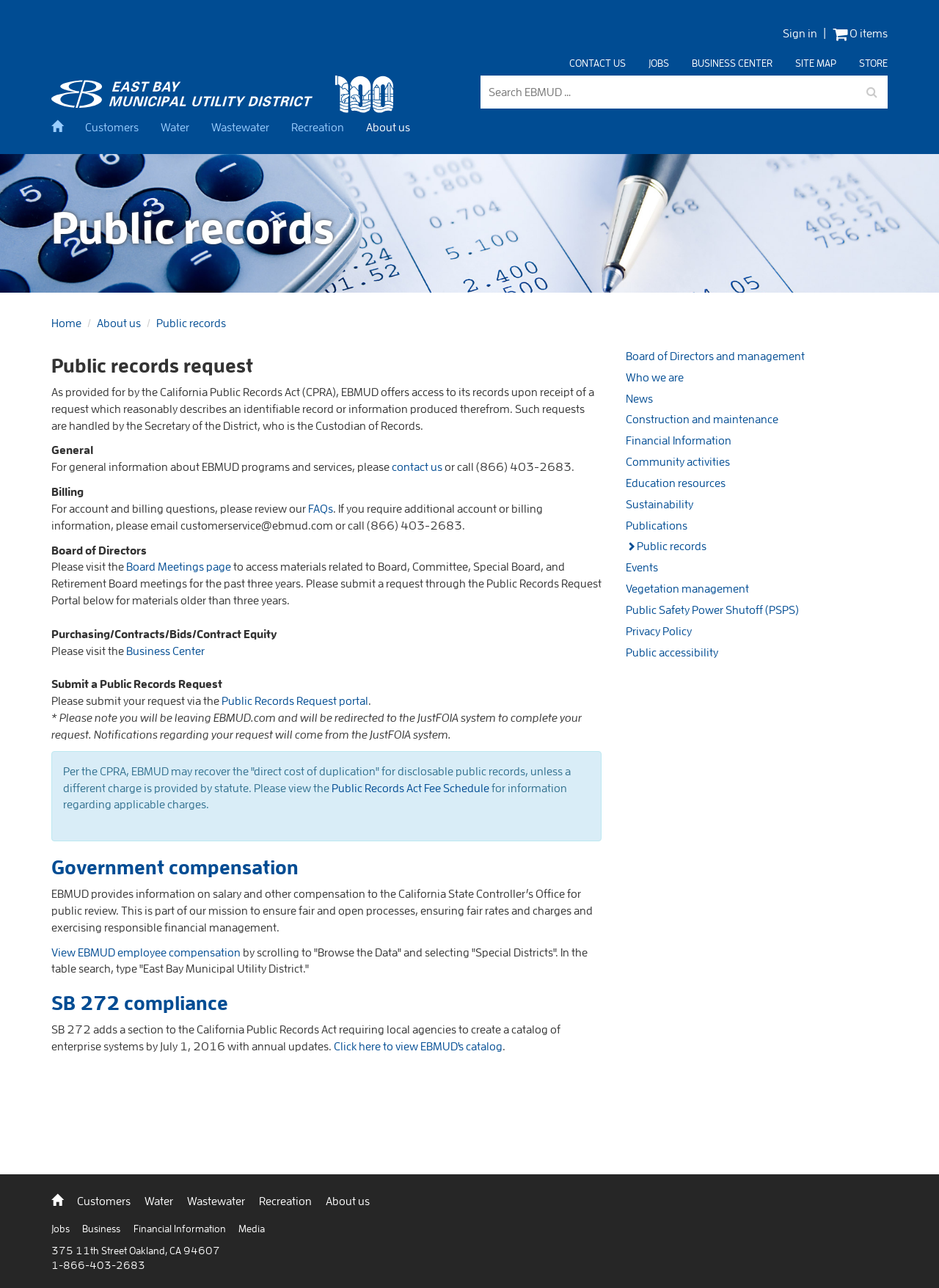Describe in detail what you see on the webpage.

The webpage is about the East Bay Municipal Utility District (EBMUD) and its commitment to accountability and transparency by providing customers with information. At the top of the page, there are several links, including "Sign in", "0 items", "CONTACT US", "JOBS", "BUSINESS CENTER", "SITE MAP", and "STORE". Below these links, there is a search bar with a "Search" button. 

To the left of the search bar, there is an image, and below the image, there are several links, including "Back to home", "Customers", "Water", "Wastewater", "Recreation", and "About us". 

The main content of the page is divided into two sections. The left section has a heading "Public records" and provides information about public records requests, including a description of the California Public Records Act (CPRA) and how to submit a request. There are also links to the Public Records Request portal, the Board Meetings page, and the Business Center. 

The right section has several headings, including "Government compensation", "SB 272 compliance", and "Public accessibility". It provides information about EBMUD's employee compensation, its compliance with SB 272, and its commitment to public accessibility. There are also links to view EBMUD employee compensation and to access the catalog of enterprise systems.

At the bottom of the page, there are several links, including "Board of Directors and management", "Who we are", "News", "Construction and maintenance", "Financial Information", "Community activities", "Education resources", "Sustainability", "Publications", "Public records", "Events", "Vegetation management", "Public Safety Power Shutoff (PSPS)", "Privacy Policy", and "Public accessibility".